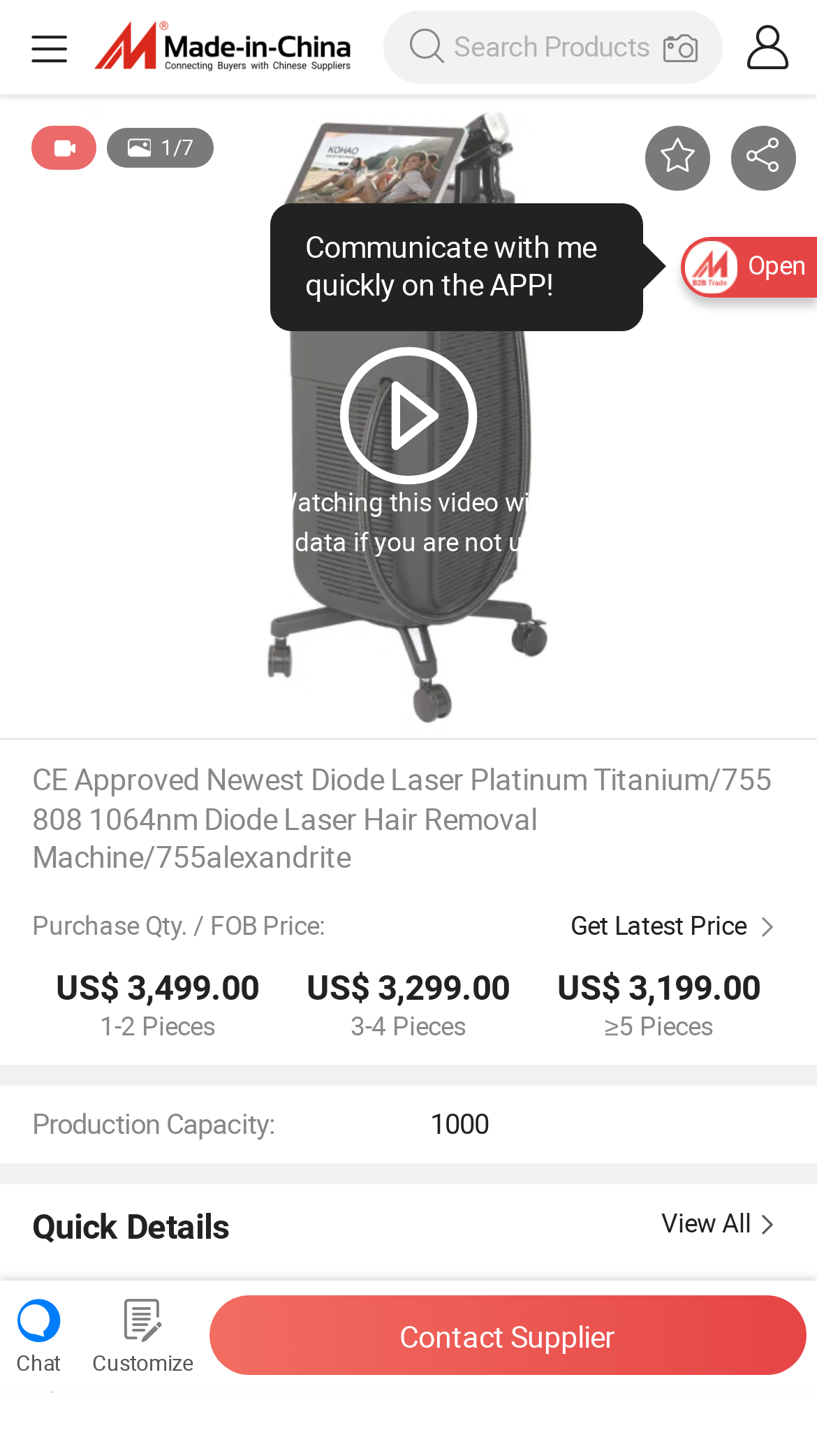Pinpoint the bounding box coordinates of the area that must be clicked to complete this instruction: "Click on fencing contractors".

None